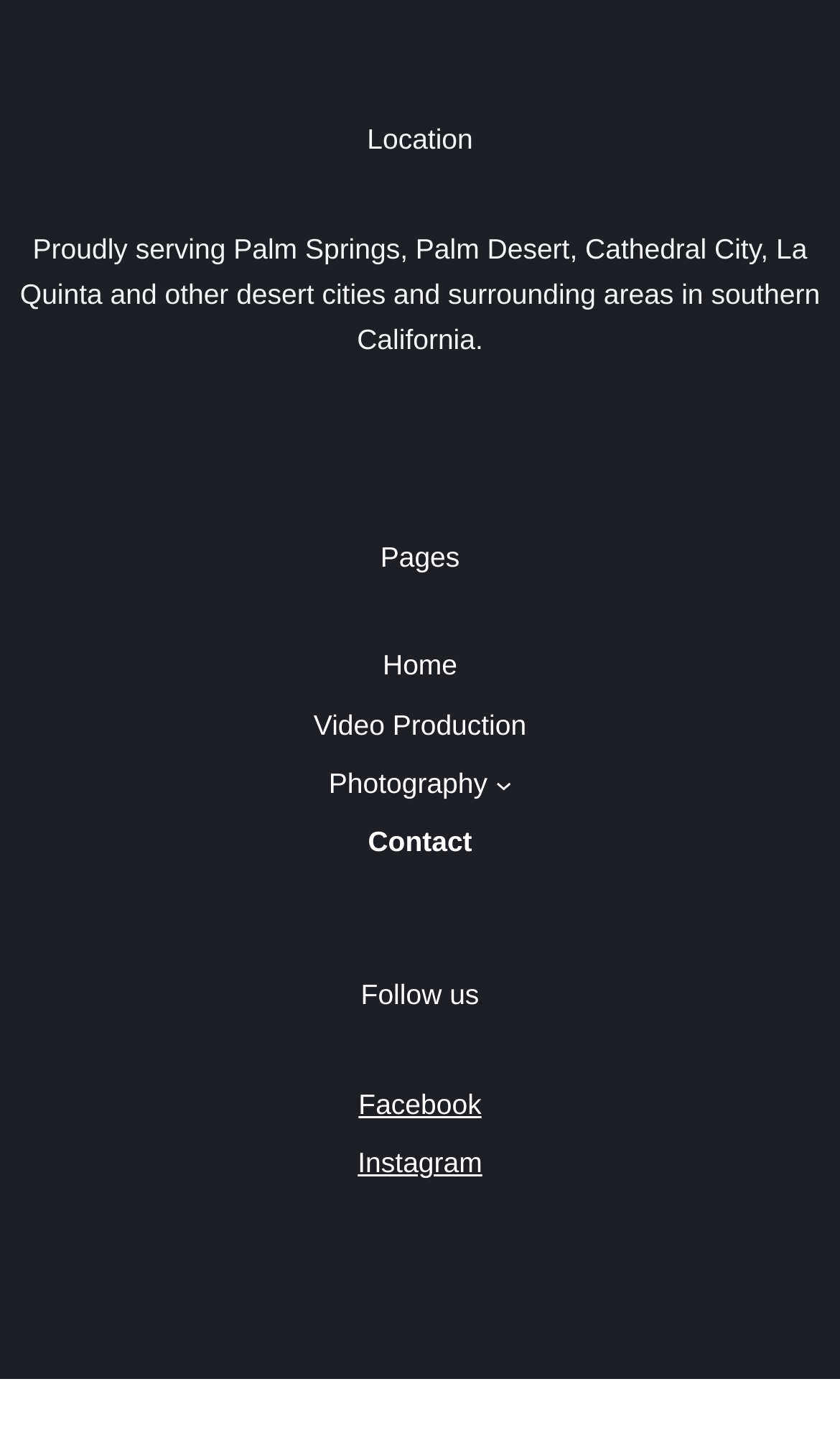Please identify the bounding box coordinates of where to click in order to follow the instruction: "View Video Production page".

[0.373, 0.849, 0.627, 0.88]